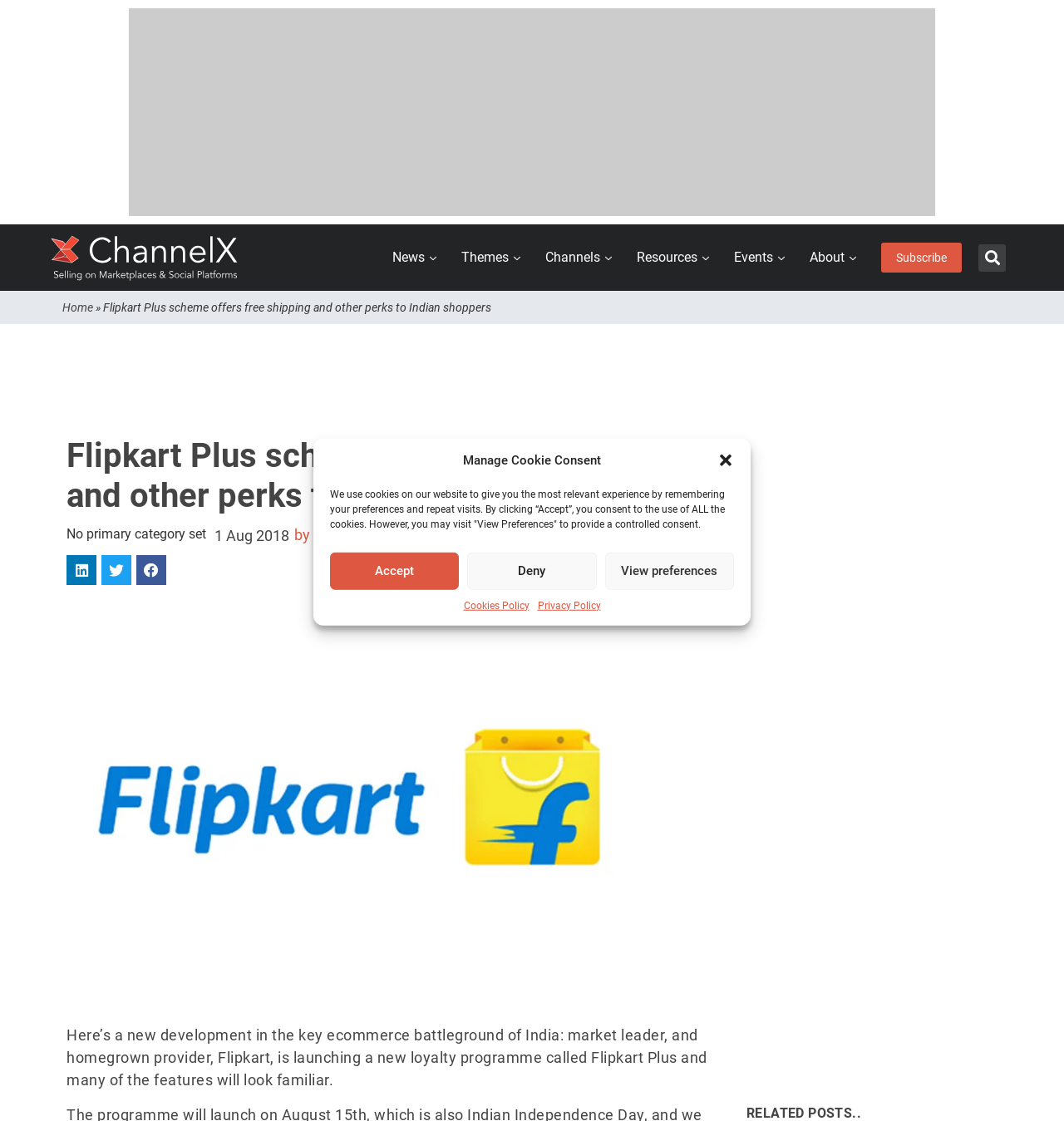What is the date of the article?
Provide a short answer using one word or a brief phrase based on the image.

1 Aug 2018